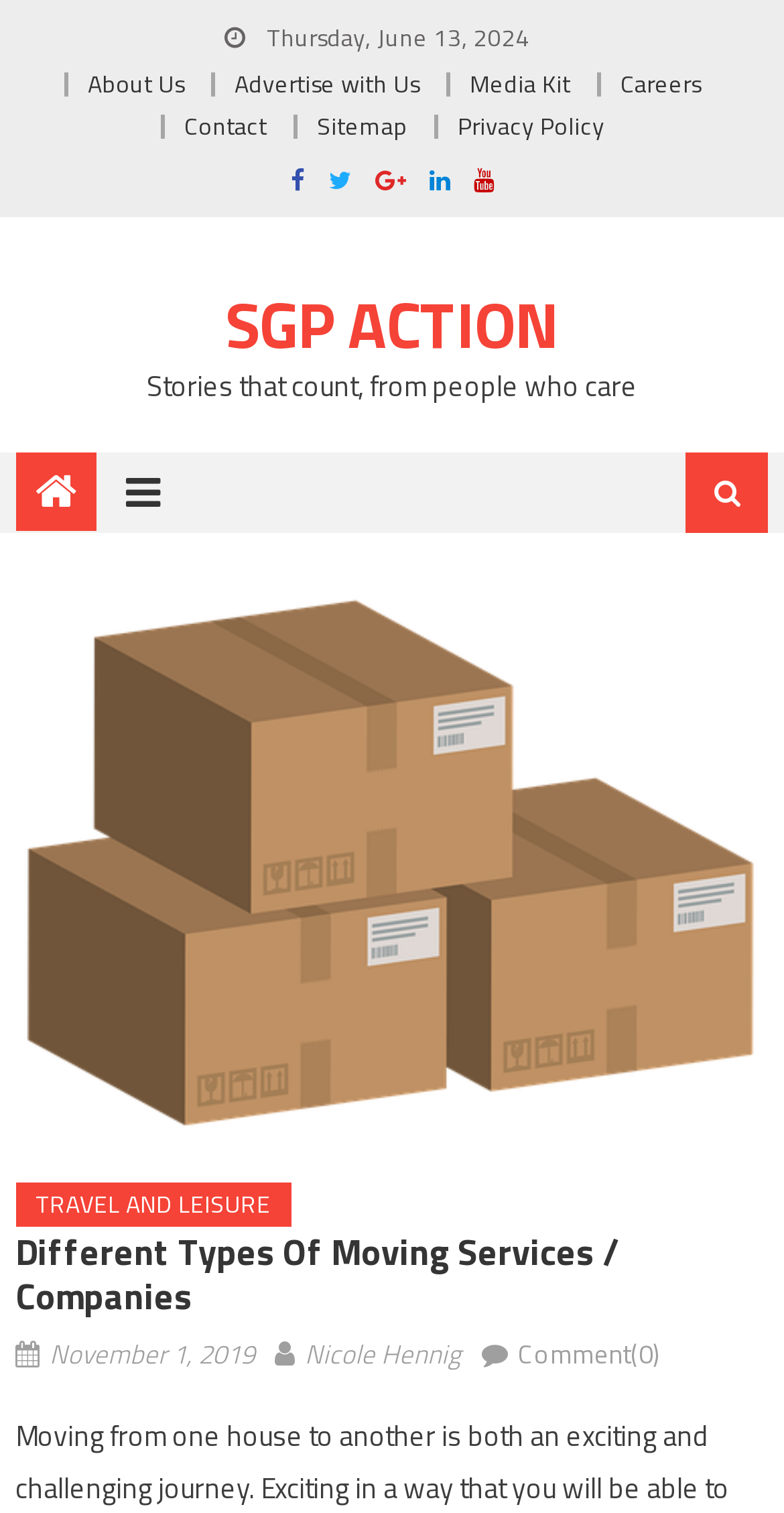What is the category of the article?
Please provide a detailed answer to the question.

I found the category by looking at the header element with the text 'TRAVEL AND LEISURE', which is located above the article title.